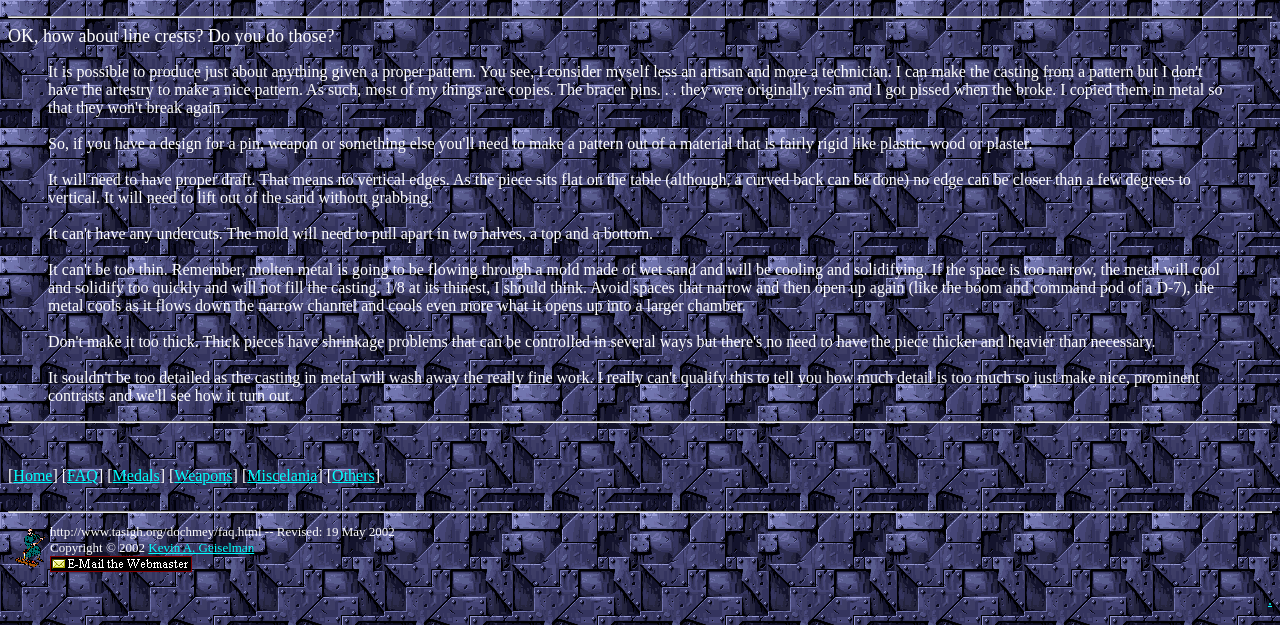Pinpoint the bounding box coordinates for the area that should be clicked to perform the following instruction: "Click on the 'E-mail the Webmaster' link".

[0.039, 0.893, 0.15, 0.92]